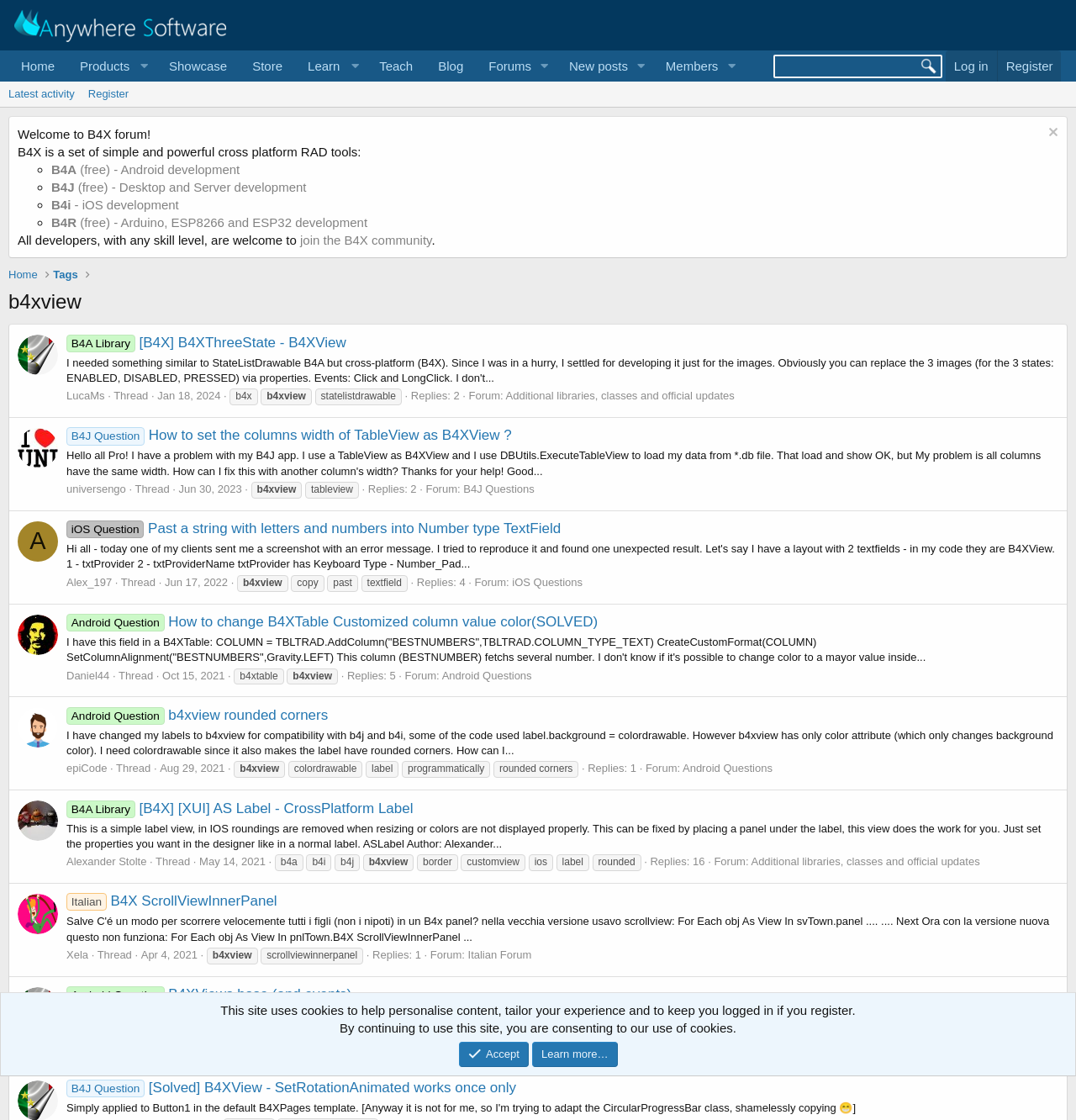Based on the image, provide a detailed response to the question:
What is the purpose of the textbox at the top-right corner?

The textbox at the top-right corner of the webpage is likely used for searching, as it is a common design pattern for websites to have a search function in this location.